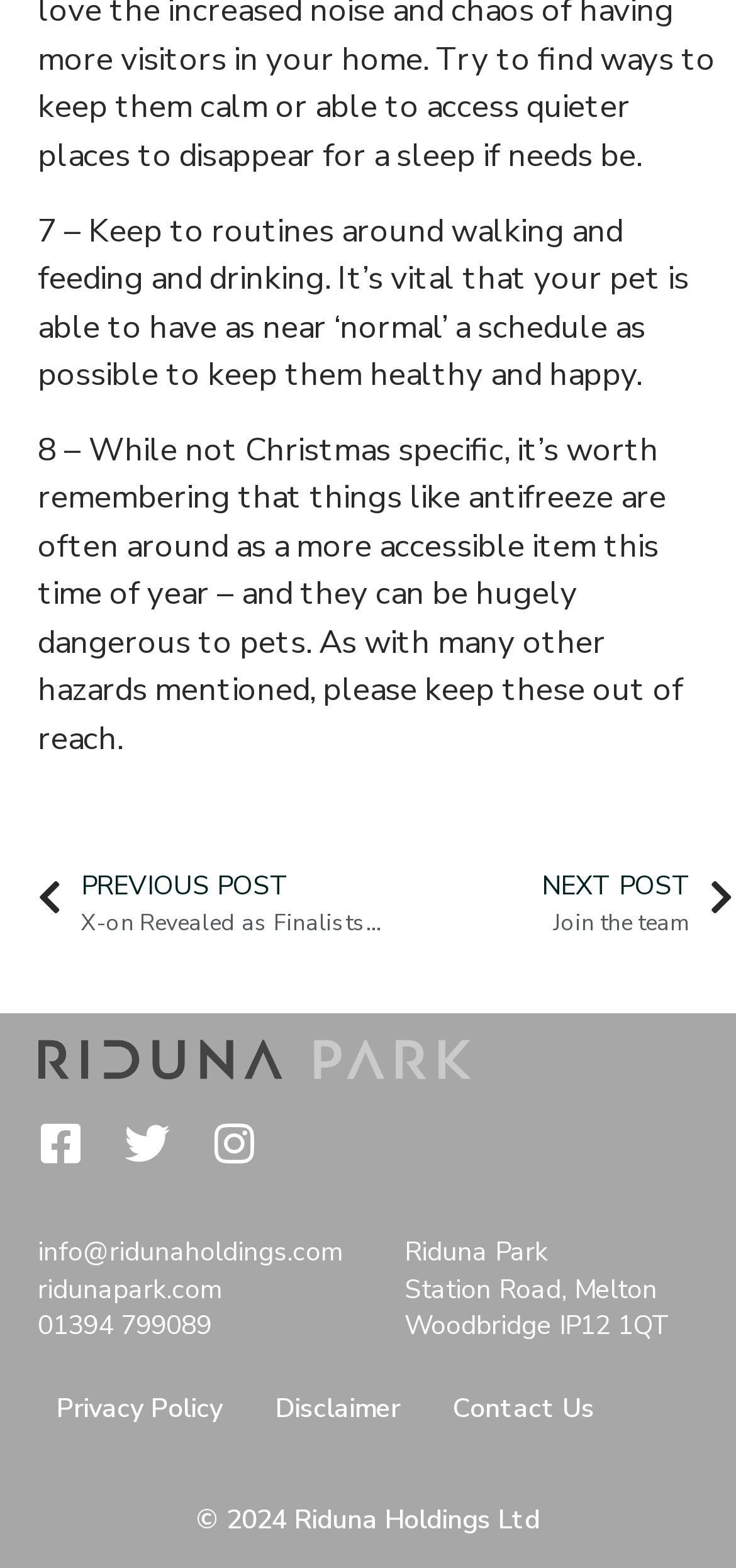Determine the bounding box coordinates in the format (top-left x, top-left y, bottom-right x, bottom-right y). Ensure all values are floating point numbers between 0 and 1. Identify the bounding box of the UI element described by: Contact Us

[0.579, 0.875, 0.844, 0.923]